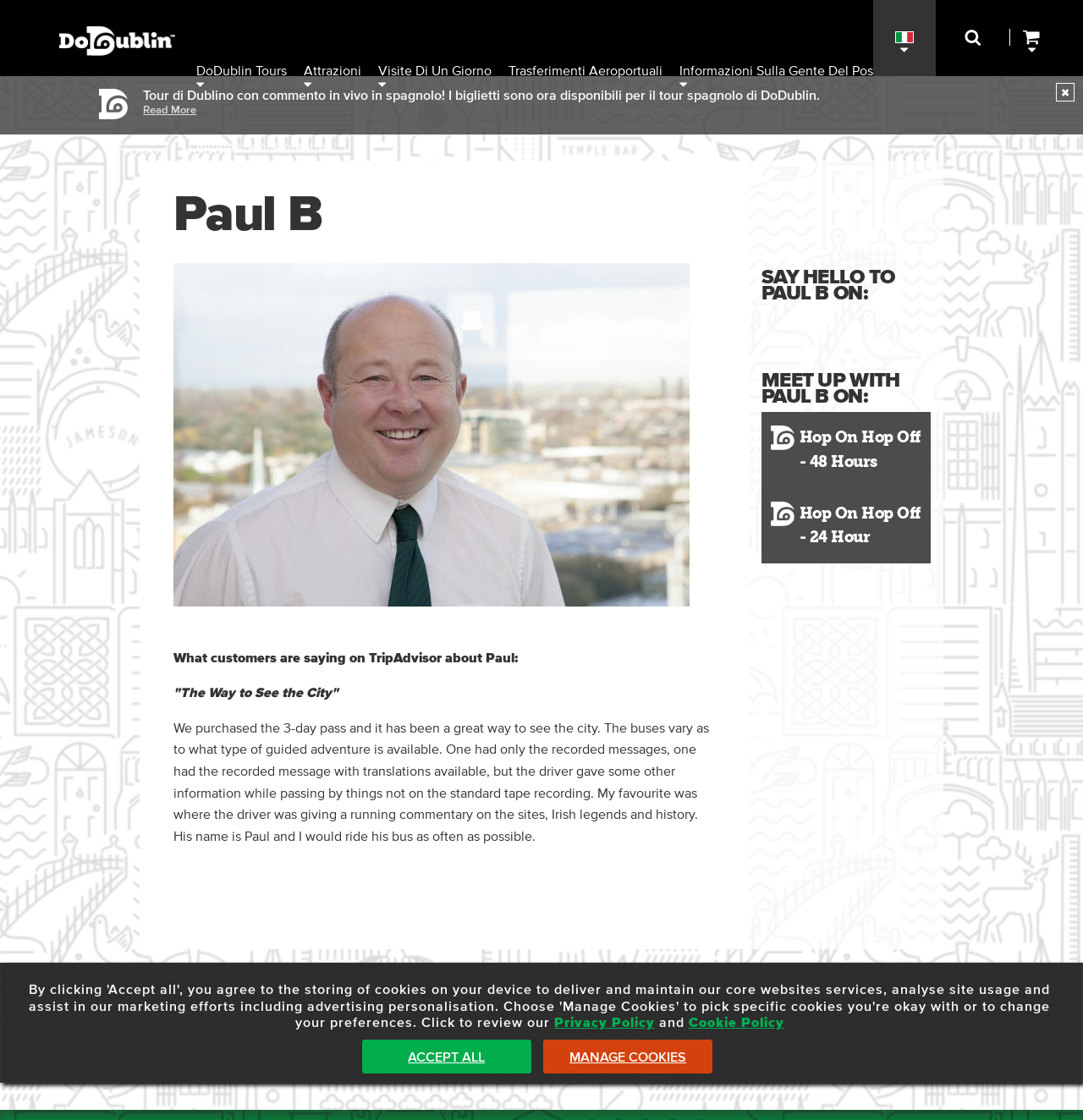Generate a comprehensive description of the contents of the webpage.

The webpage is about DoDublin Tours, a company offering guided tours in Dublin. At the top left corner, there is a logo of DoDublin, accompanied by a navigation menu with links to different sections of the website, including "DoDublin Tours", "Attrazioni", "Visite Di Un Giorno", "Trasferimenti Aeroportuali", and "Informazioni Sulla Gente Del Posto". 

On the top right corner, there is a search bar with a "Search" textbox and a "Submit Your Search" button. Next to the search bar, there are links to switch the language of the website, including Italiano. 

Below the navigation menu, there is an alert bar with a promotional message about a Spanish tour of Dublin. The alert bar also contains a "Read more" link and a "Close" button.

The main content of the webpage is about Paul Brooks, a tour guide with DoDublin. There is a heading with his name, followed by an image of him with a panoramic view of Dublin. Below the image, there are customer reviews from TripAdvisor, including a quote from a satisfied customer who praised Paul's guided tour.

On the right side of the customer reviews, there are links to book a tour with Paul, including "Hop On Hop Off - 48 Hours" and "Hop On Hop Off - 24 Hour". 

At the bottom of the webpage, there is a cookie box with links to the privacy policy and cookie policy, as well as buttons to accept or manage cookies.